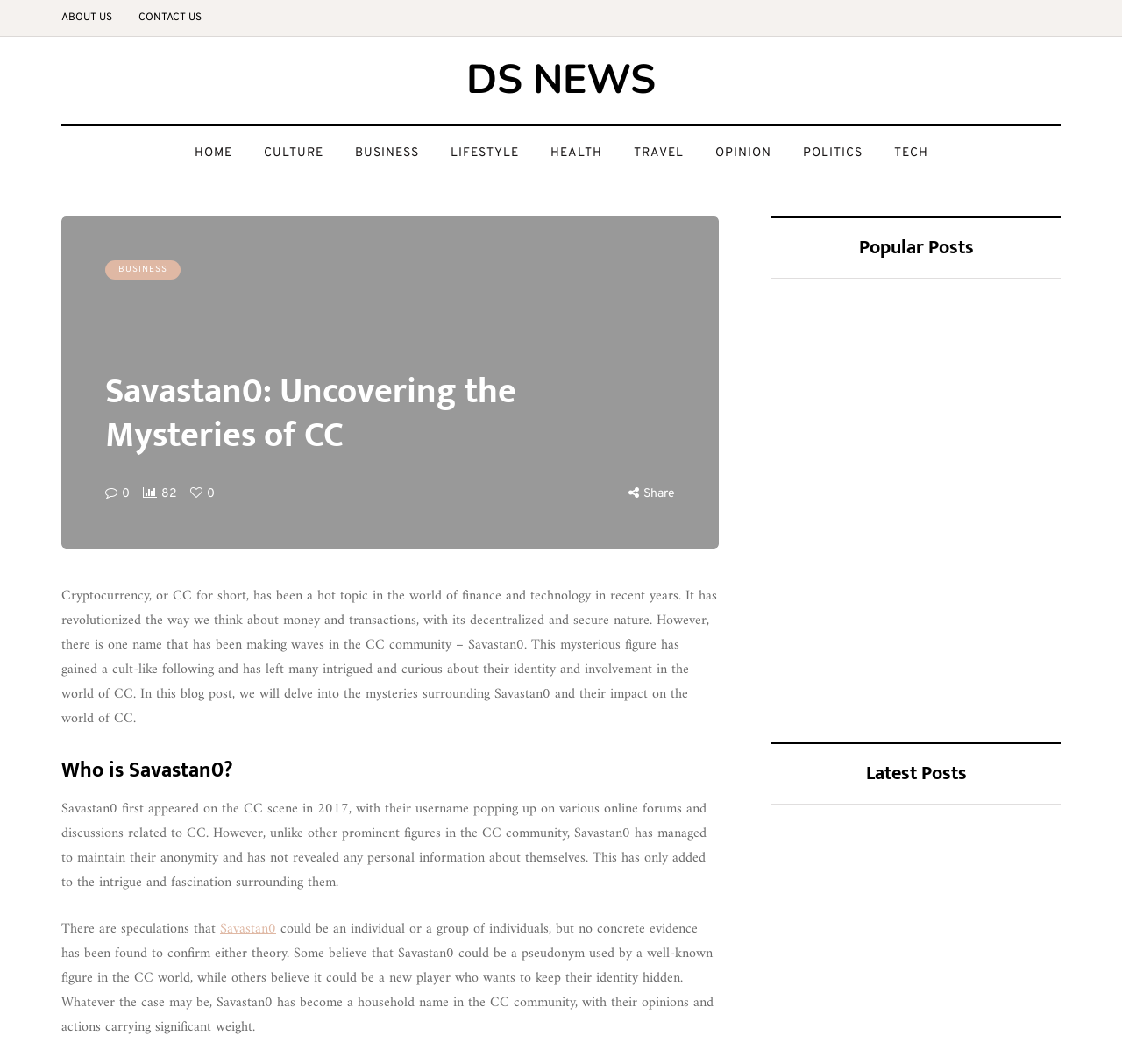Extract the bounding box coordinates of the UI element described: "August 30, 2022". Provide the coordinates in the format [left, top, right, bottom] with values ranging from 0 to 1.

None